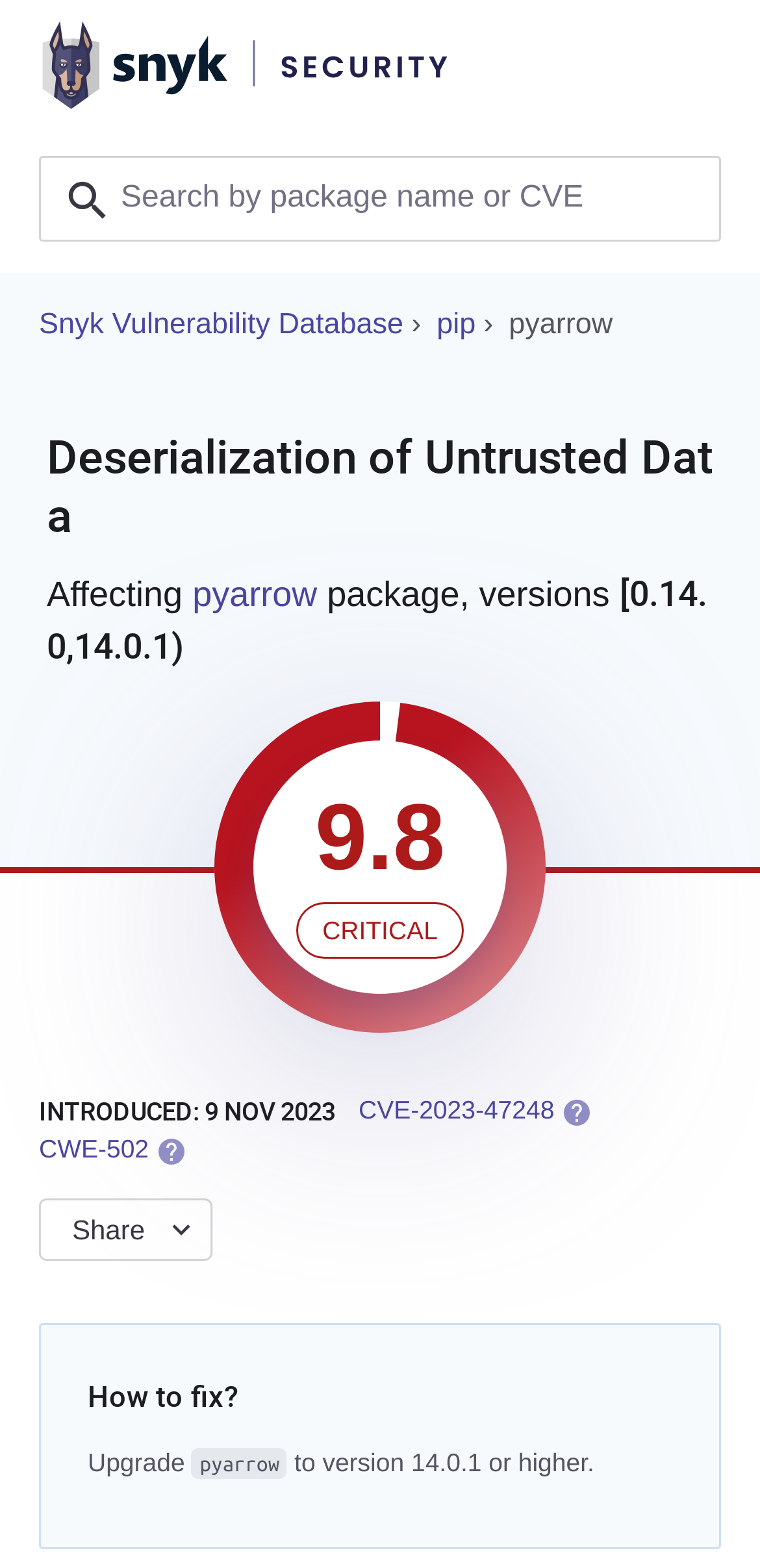What is the severity of the vulnerability?
From the details in the image, provide a complete and detailed answer to the question.

I found the severity of the vulnerability by looking at the static text element with the value '9.8' which is located near the top of the page, indicating the critical severity of the deserialization of untrusted data in pyarrow.